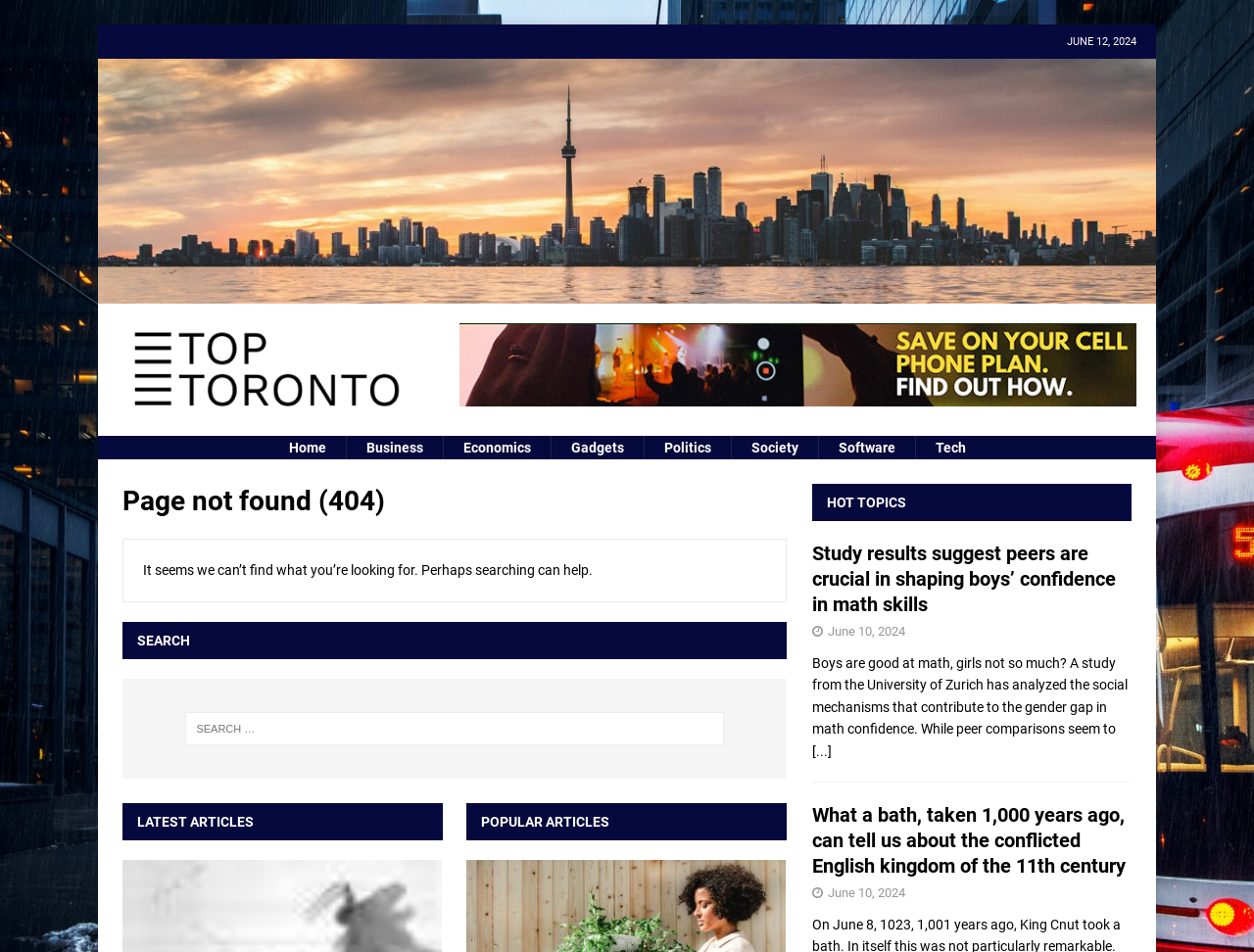Please find and report the bounding box coordinates of the element to click in order to perform the following action: "Search for something". The coordinates should be expressed as four float numbers between 0 and 1, in the format [left, top, right, bottom].

[0.148, 0.748, 0.577, 0.783]